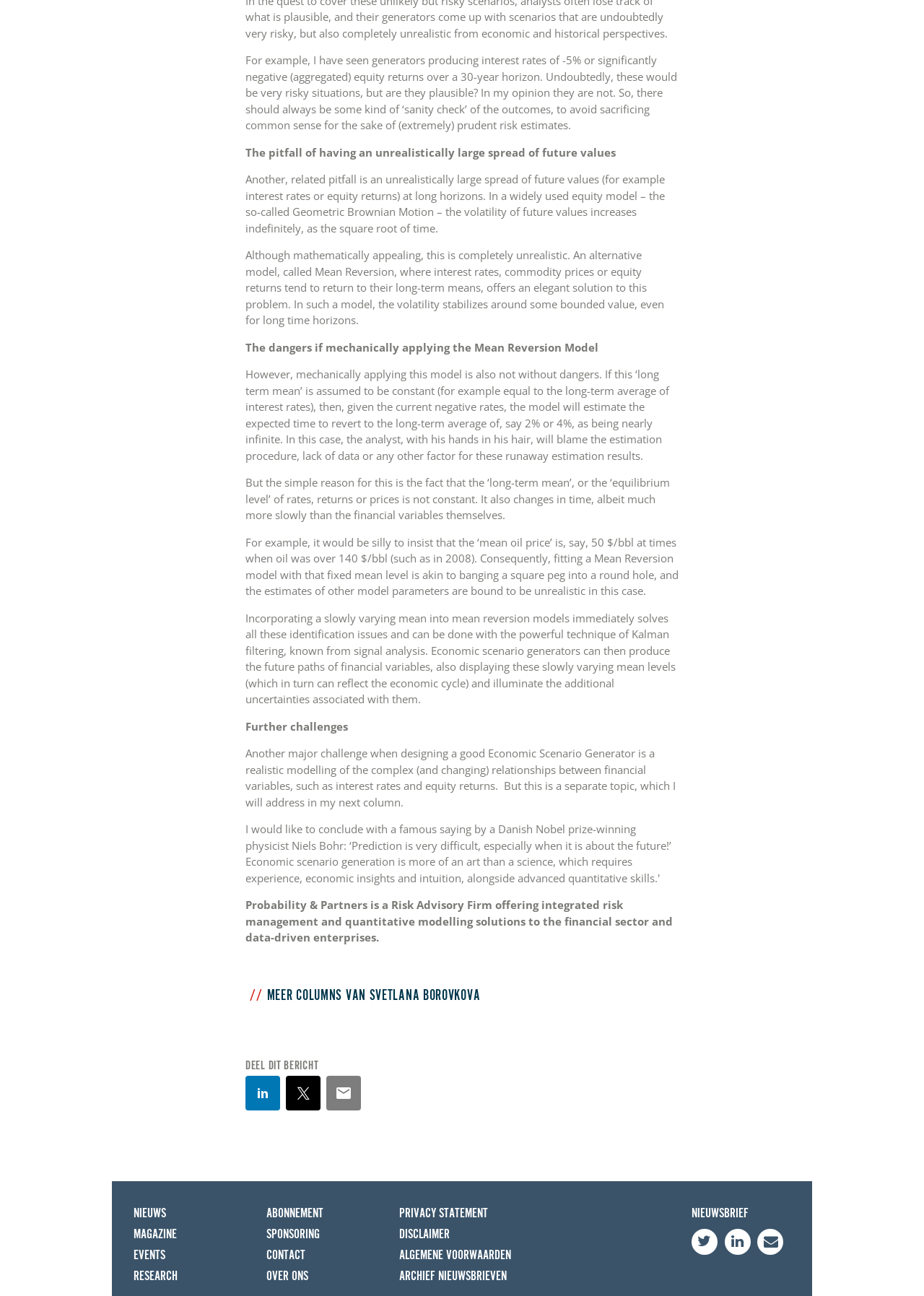Predict the bounding box for the UI component with the following description: "Magazine".

[0.145, 0.944, 0.277, 0.96]